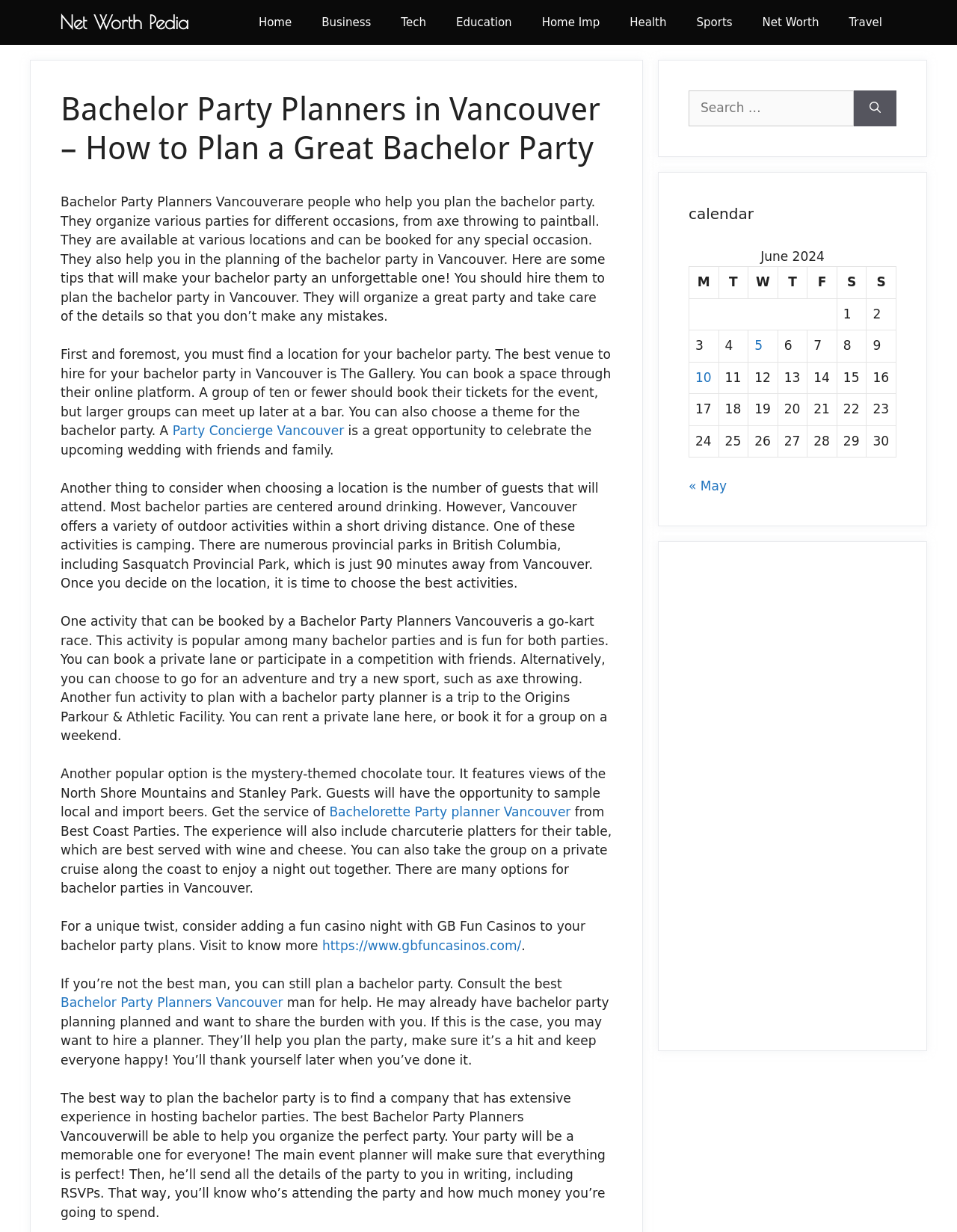What is the name of the company that offers bachelor party planning services?
Answer the question in a detailed and comprehensive manner.

The company name is mentioned in the first paragraph of the webpage, which states 'Bachelor Party Planners Vancouver are people who help you plan the bachelor party.'